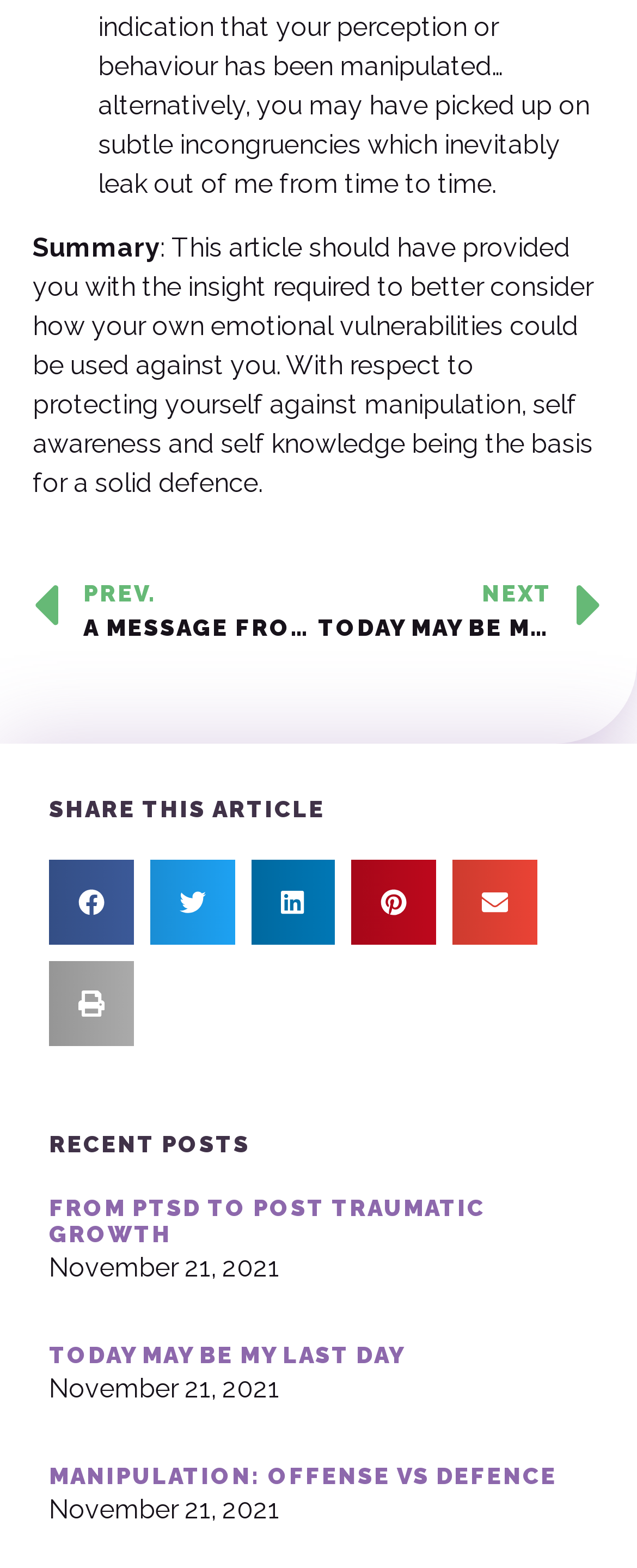Please answer the following question using a single word or phrase: 
What is the purpose of the buttons below 'SHARE THIS ARTICLE'?

Share on social media